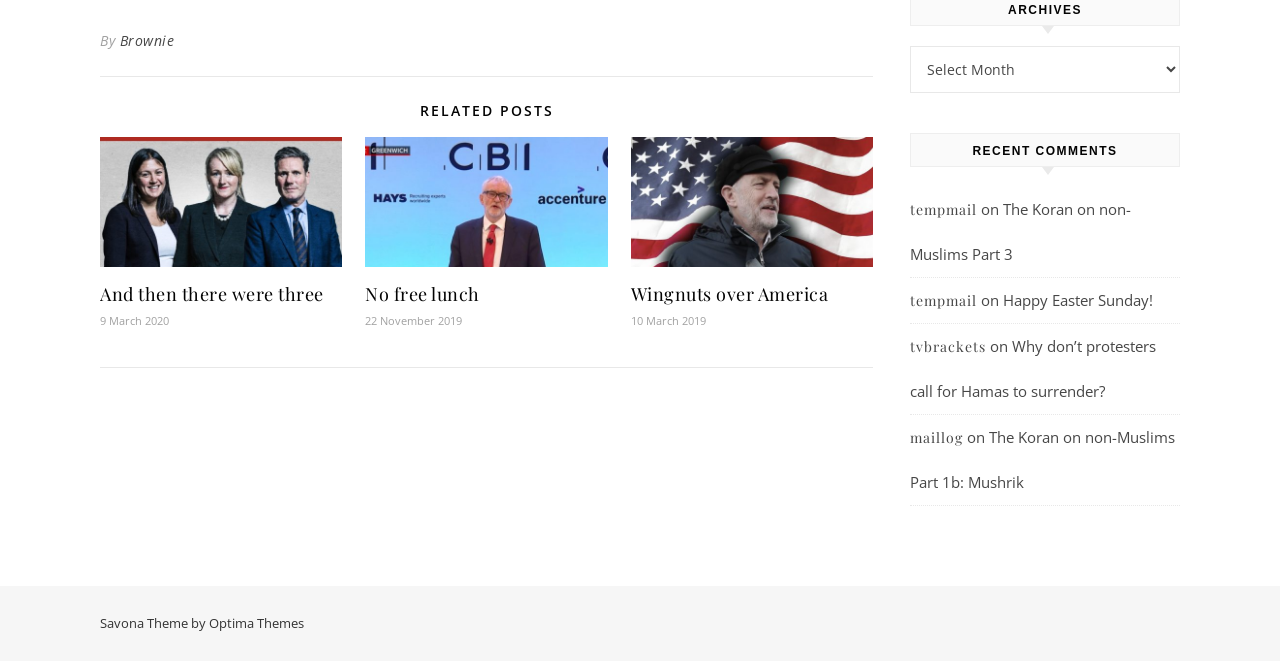Use a single word or phrase to respond to the question:
What is the purpose of the 'Archives' dropdown?

To access archived posts